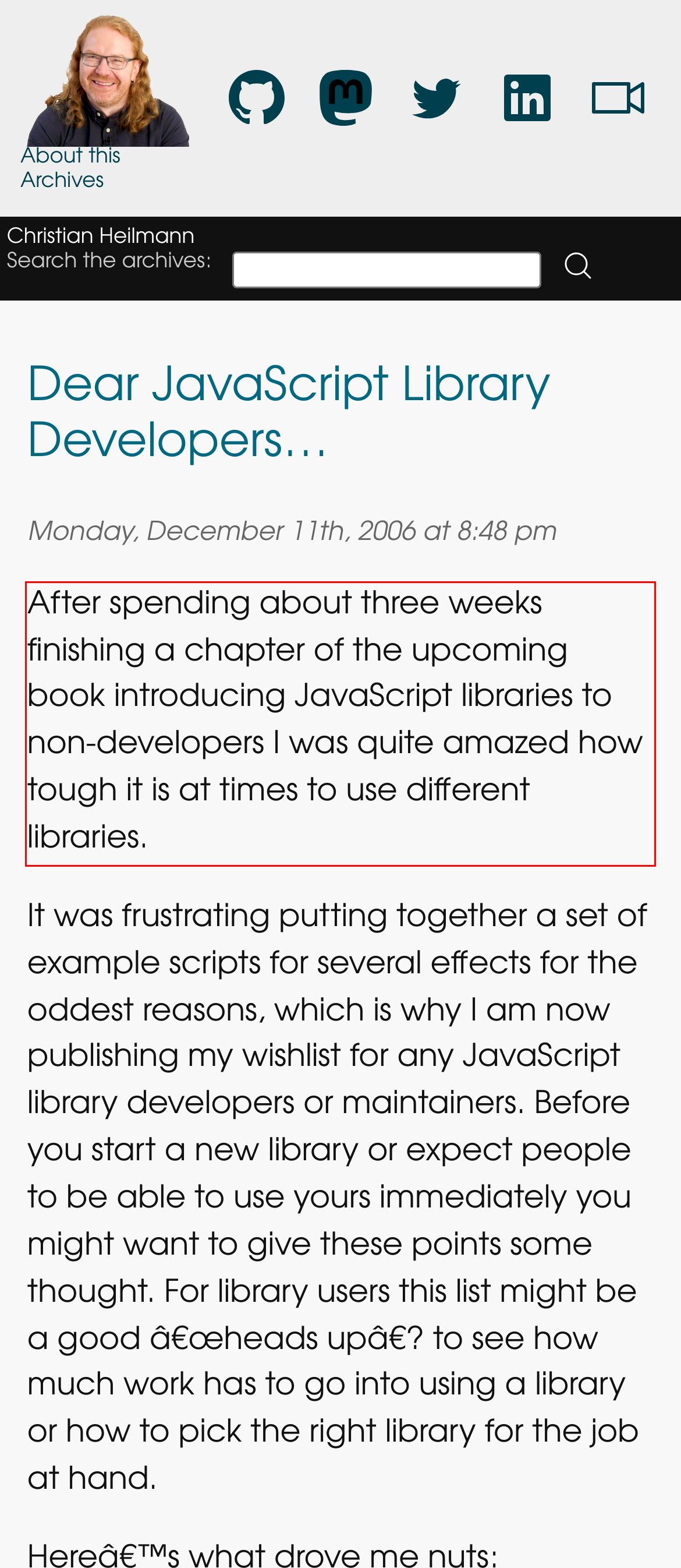The screenshot you have been given contains a UI element surrounded by a red rectangle. Use OCR to read and extract the text inside this red rectangle.

After spending about three weeks finishing a chapter of the upcoming book introducing JavaScript libraries to non-developers I was quite amazed how tough it is at times to use different libraries.